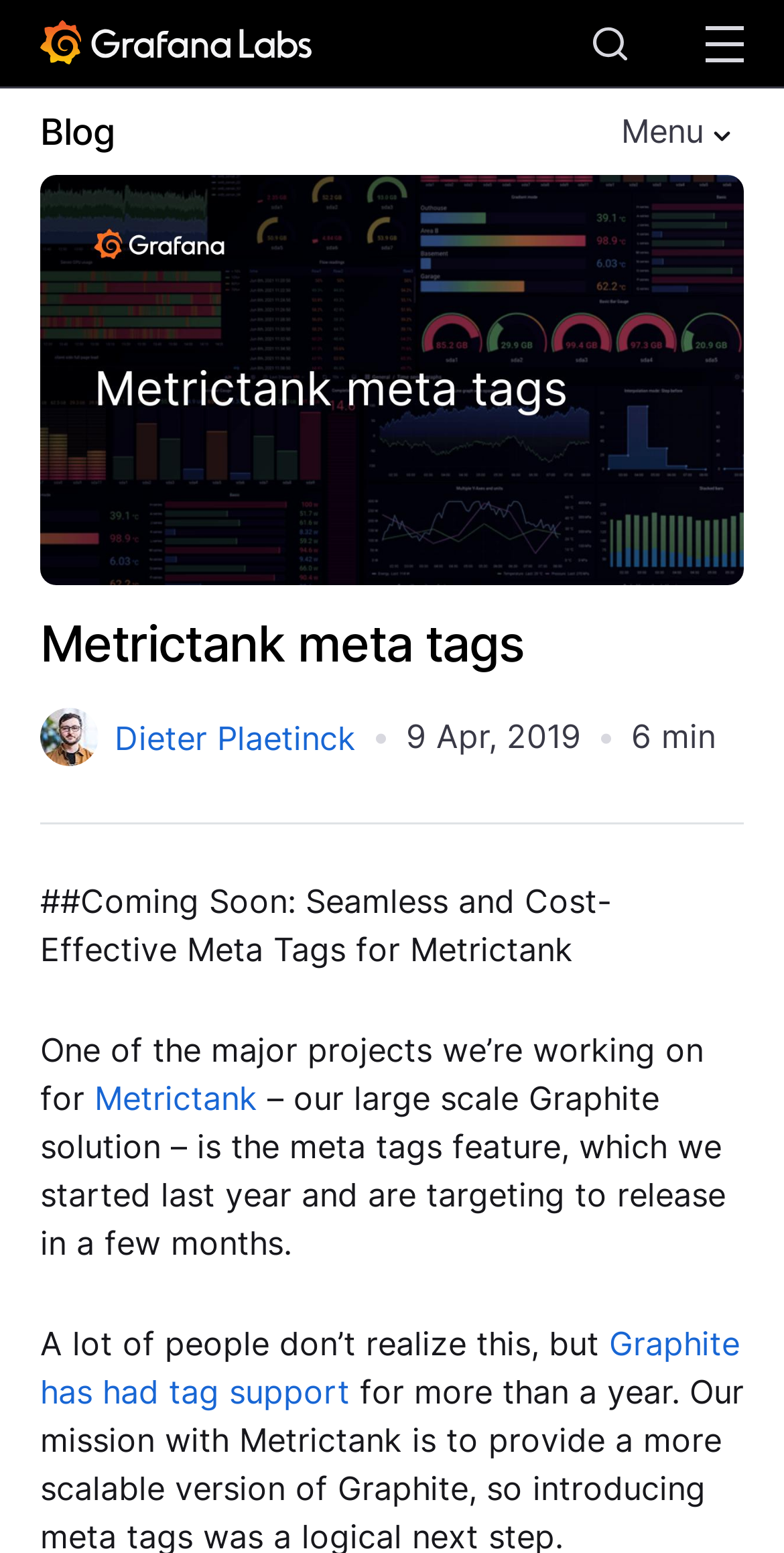Please identify the bounding box coordinates of the element I should click to complete this instruction: 'Create a free account'. The coordinates should be given as four float numbers between 0 and 1, like this: [left, top, right, bottom].

[0.073, 0.081, 0.511, 0.141]